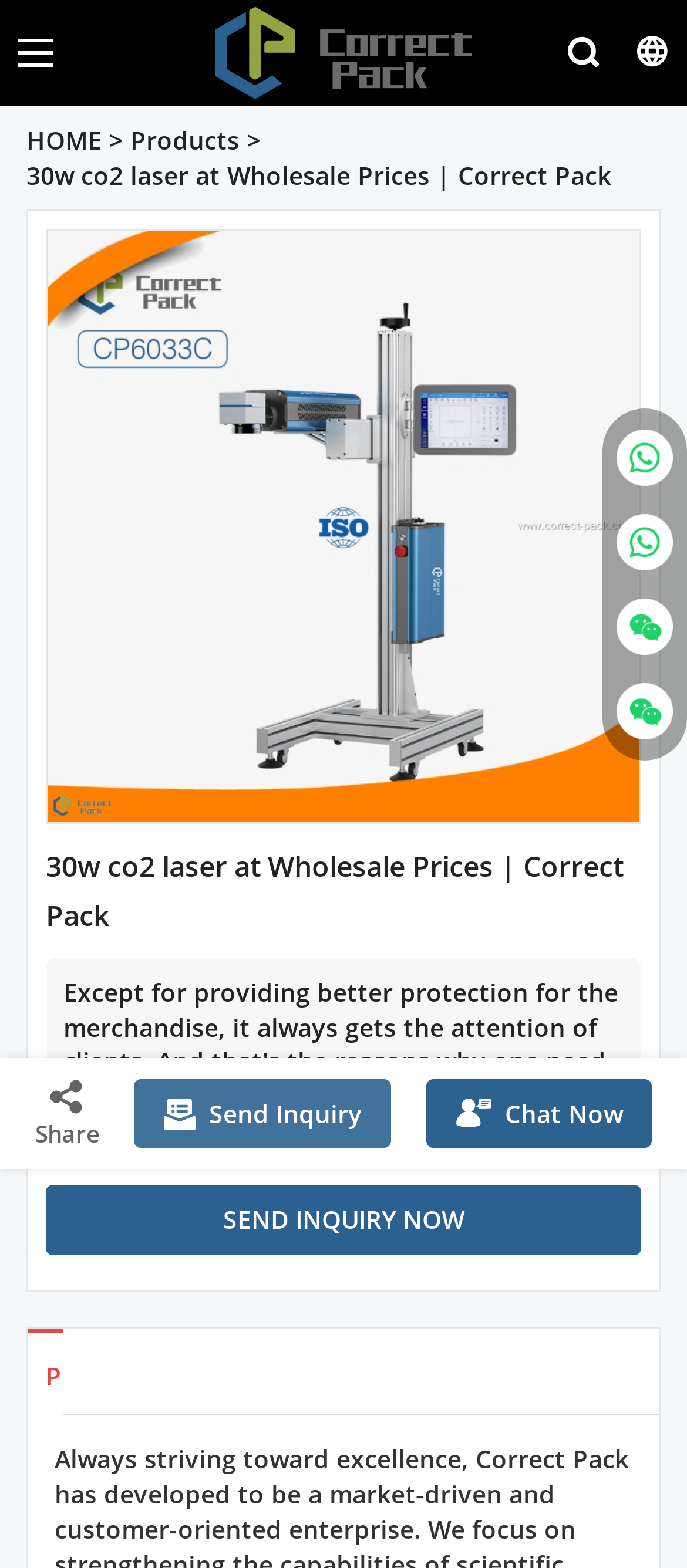Please identify the bounding box coordinates of the element that needs to be clicked to perform the following instruction: "Go to the HOME page".

[0.038, 0.079, 0.149, 0.1]